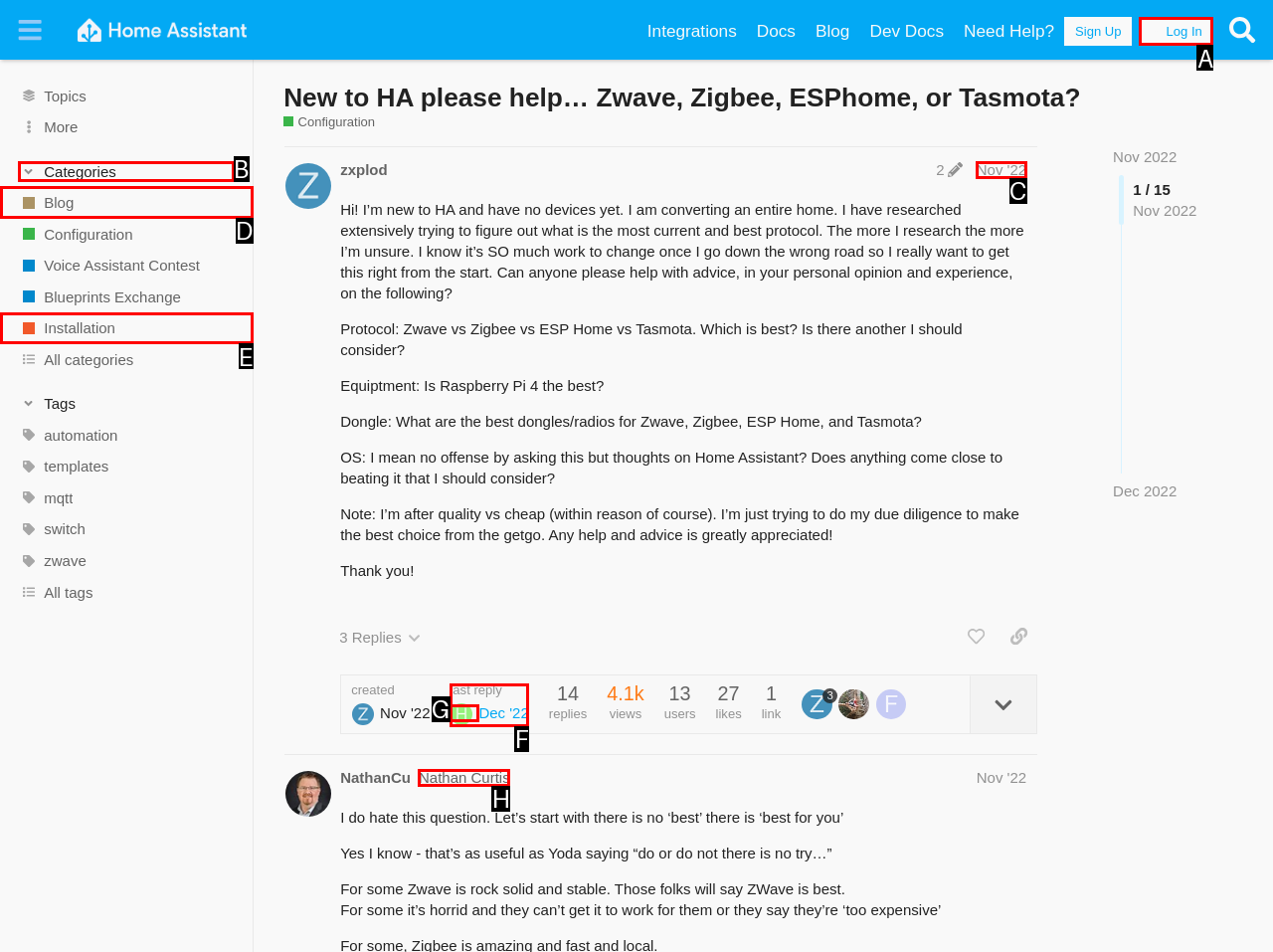Identify which lettered option completes the task: Click on the 'Log In' button. Provide the letter of the correct choice.

A